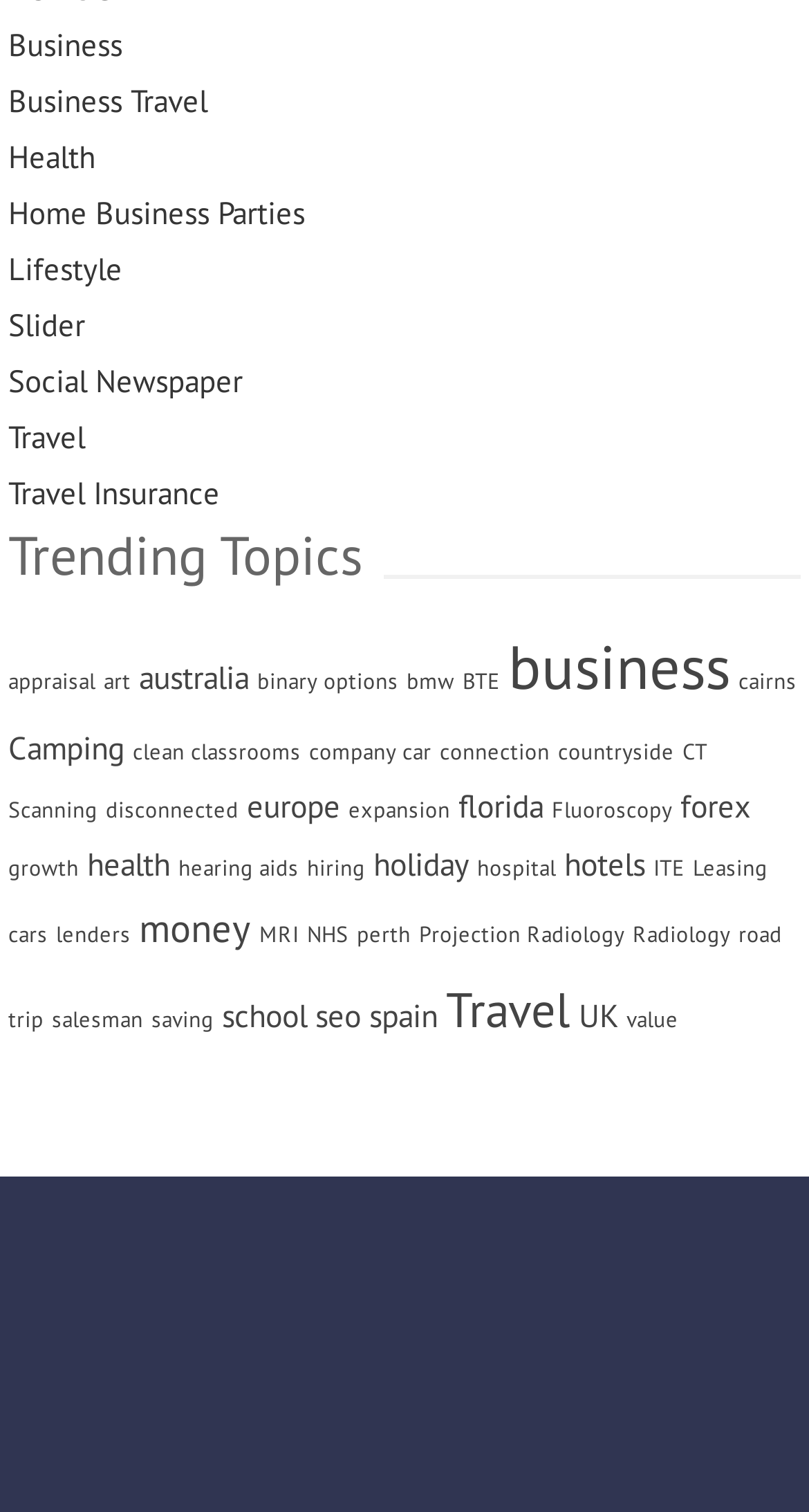Kindly determine the bounding box coordinates for the clickable area to achieve the given instruction: "Explore business topics".

[0.628, 0.414, 0.902, 0.466]